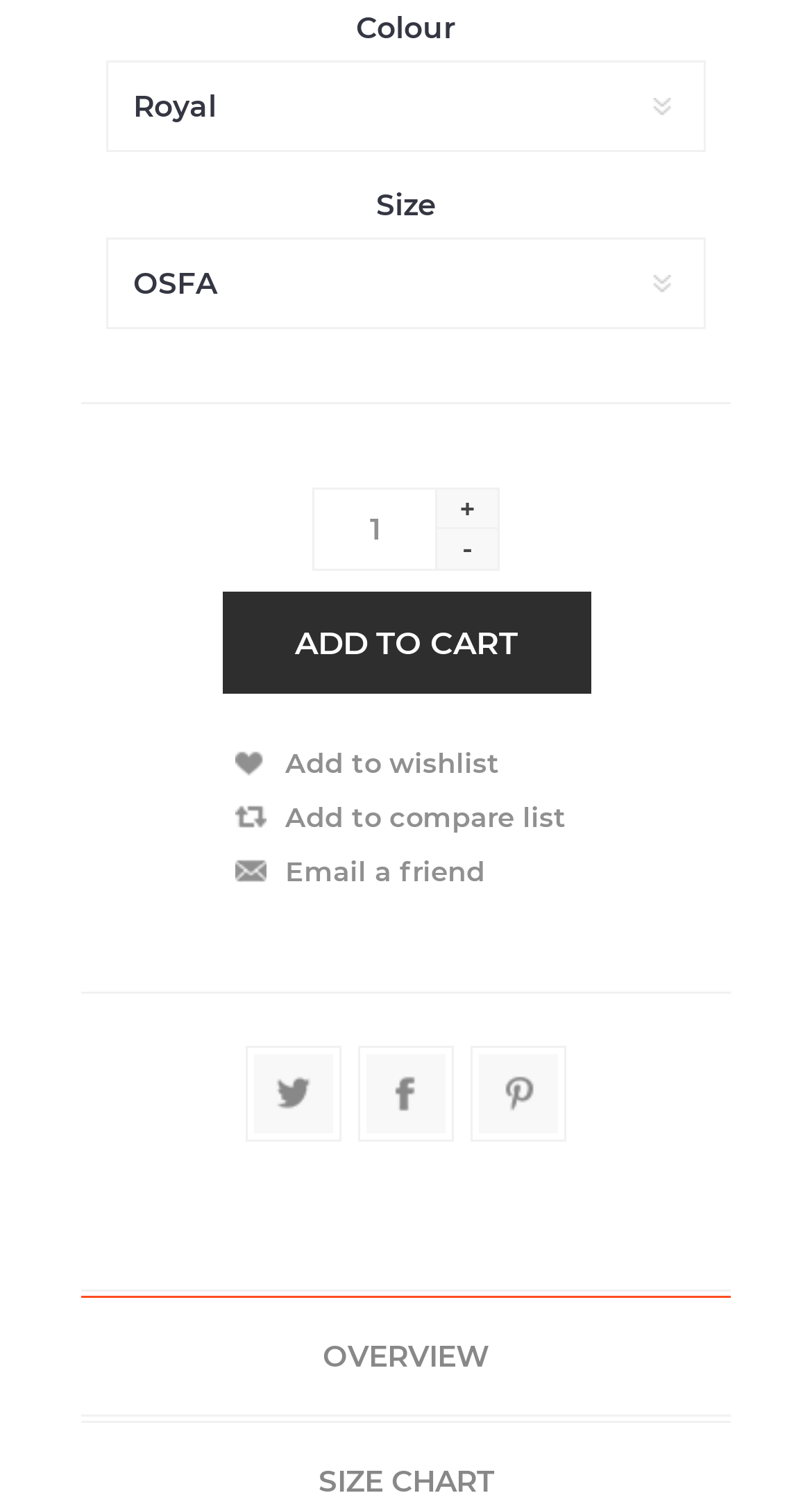Find the bounding box coordinates for the HTML element described as: "value="Add to compare list"". The coordinates should consist of four float values between 0 and 1, i.e., [left, top, right, bottom].

[0.29, 0.529, 0.71, 0.566]